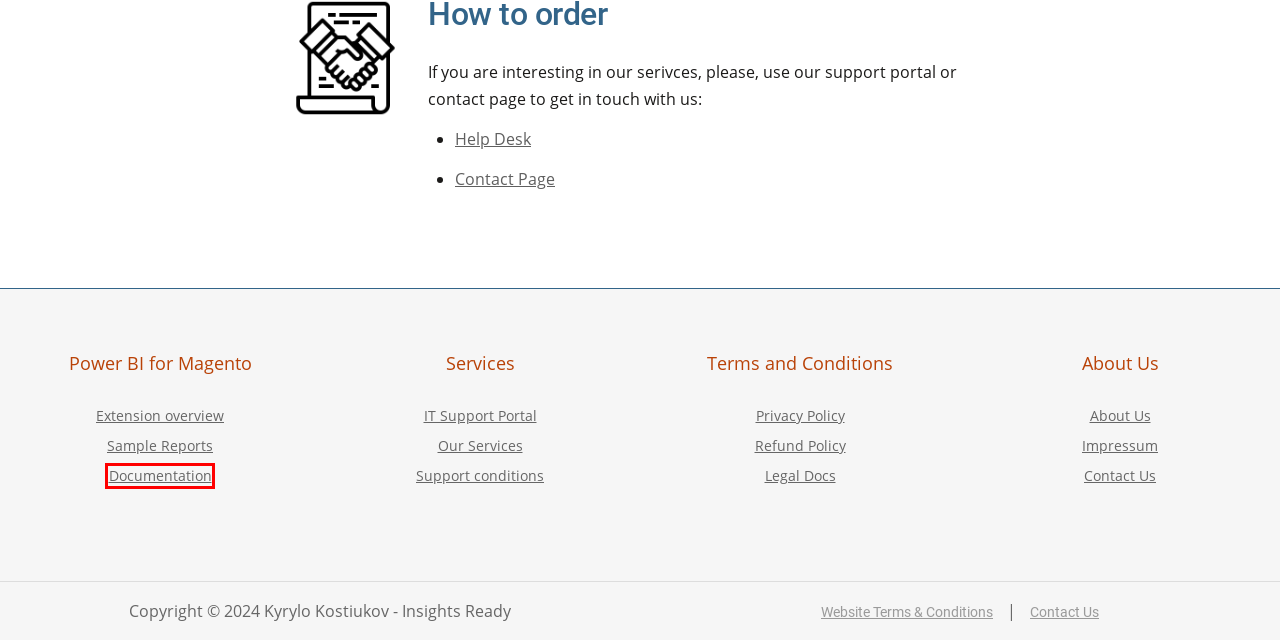Analyze the webpage screenshot with a red bounding box highlighting a UI element. Select the description that best matches the new webpage after clicking the highlighted element. Here are the options:
A. Refund Policy for Insights Ready extensions
B. Examples of Adobe Commerce (Magento) reports created in Power BI
C. Magento Power BI Reporting Suite Documentation
D. BIM Support
E. Read about Insights Ready company and our business
F. Contact Us
G. Impressum for Insights Ready company
H. Magento Power BI Extension: Essential Legal Documents

C